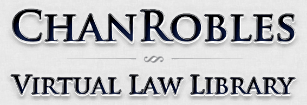What is the purpose of the ChanRobles Virtual Law Library?
Answer with a single word or short phrase according to what you see in the image.

Providing legal information